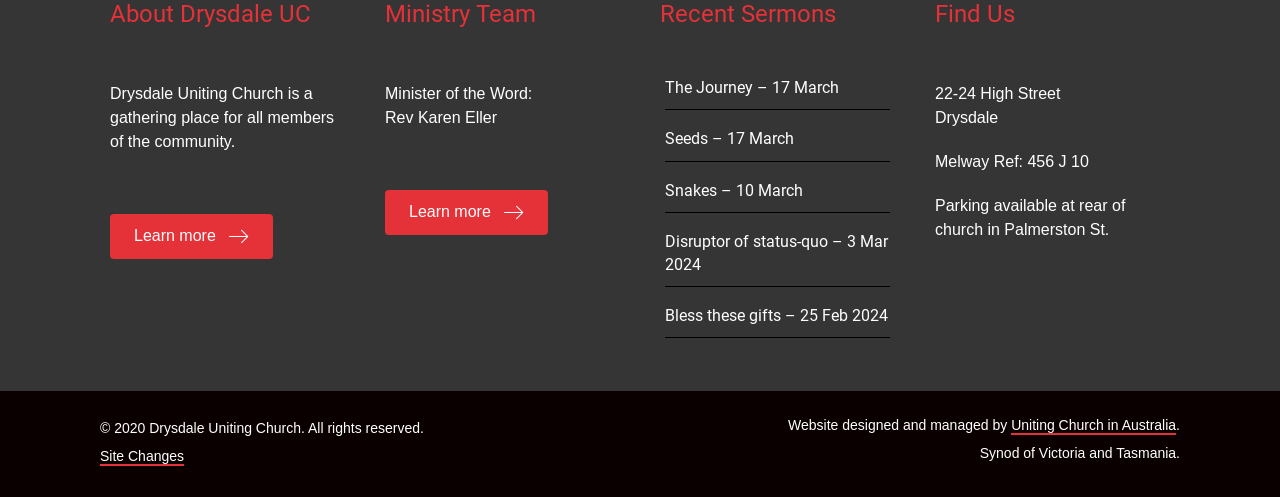Determine the bounding box coordinates of the clickable element to achieve the following action: 'Visit the Uniting Church in Australia website'. Provide the coordinates as four float values between 0 and 1, formatted as [left, top, right, bottom].

[0.79, 0.84, 0.919, 0.876]